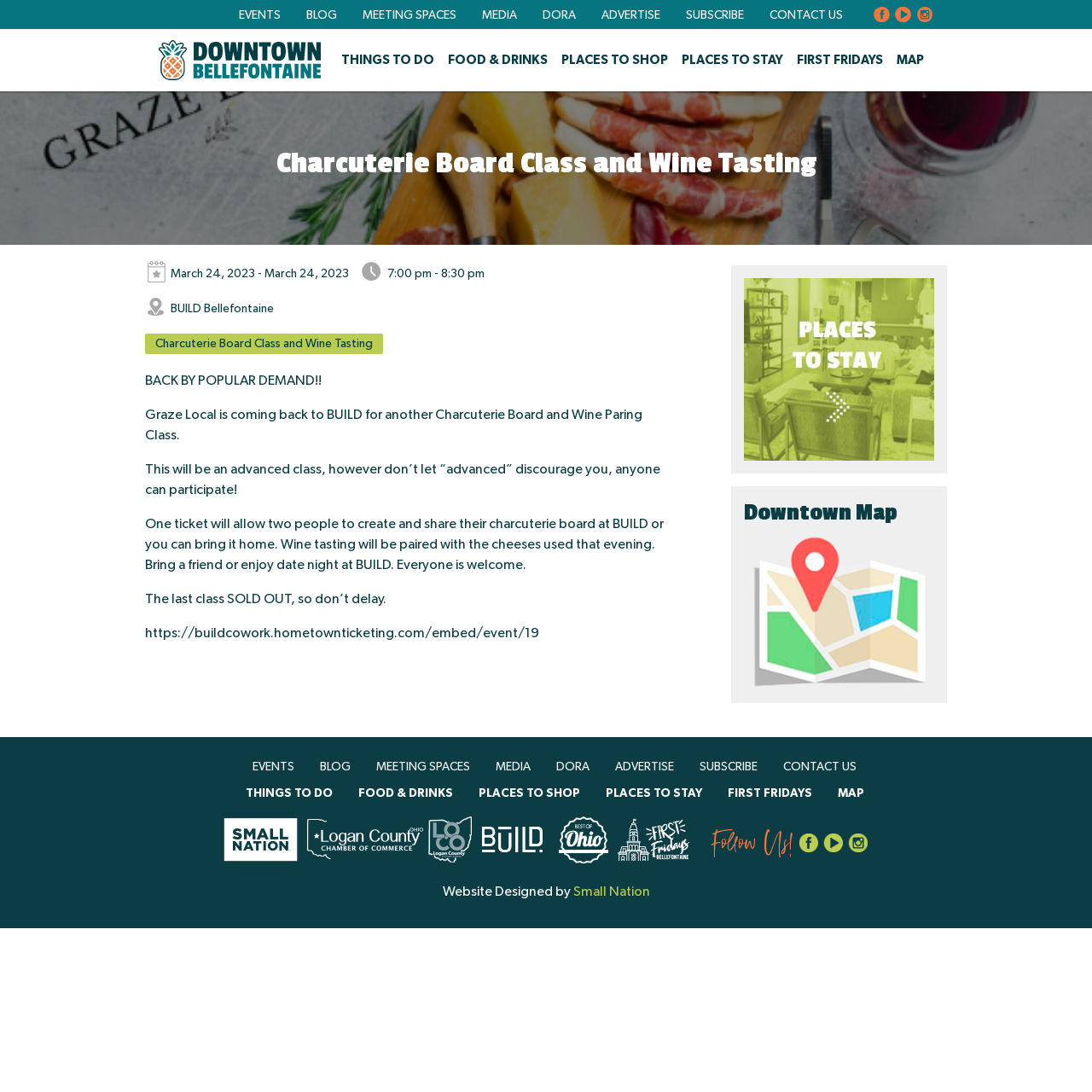Could you specify the bounding box coordinates for the clickable section to complete the following instruction: "Click on the 'Contact us' link"?

None